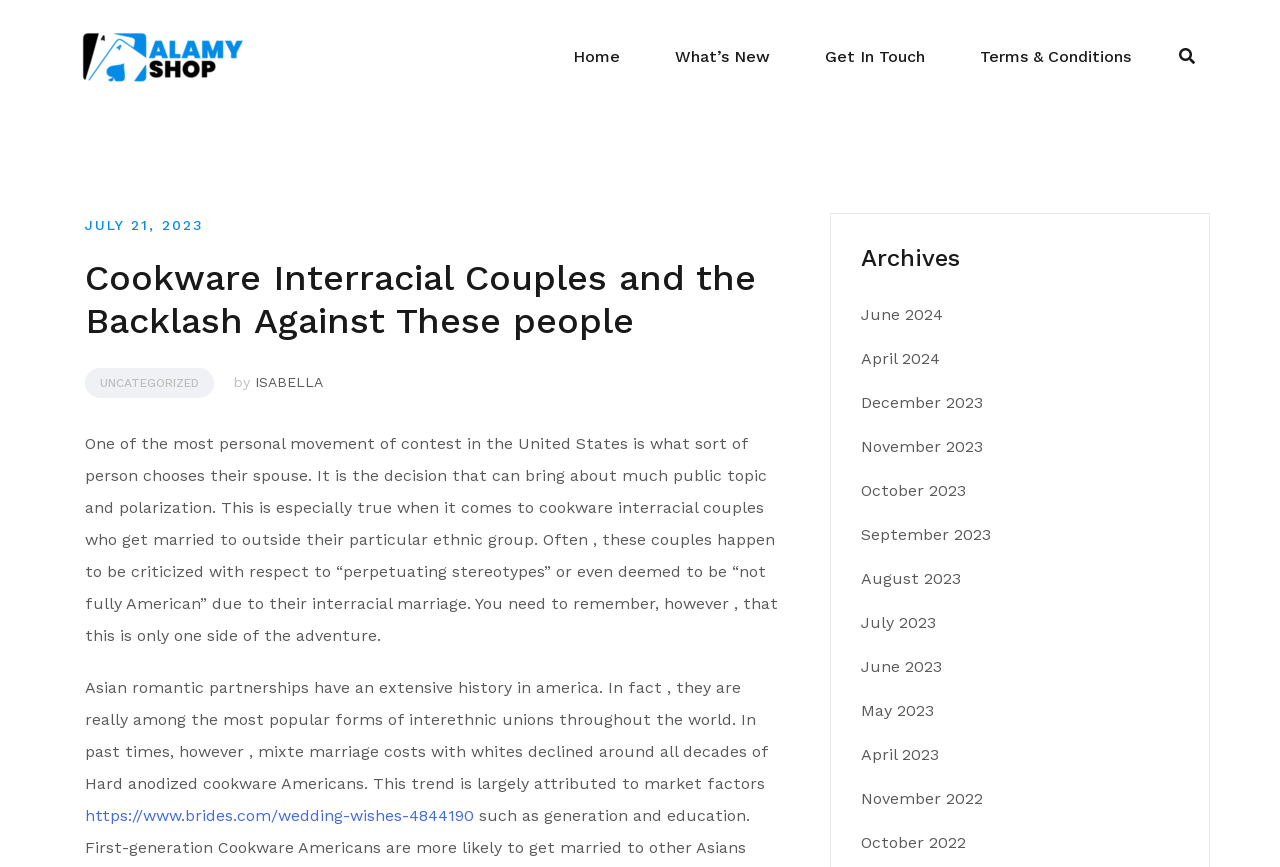What is the date of the article?
Using the image, provide a detailed and thorough answer to the question.

The date of the article can be found by looking at the link 'JULY 21, 2023' which is located above the heading of the article.